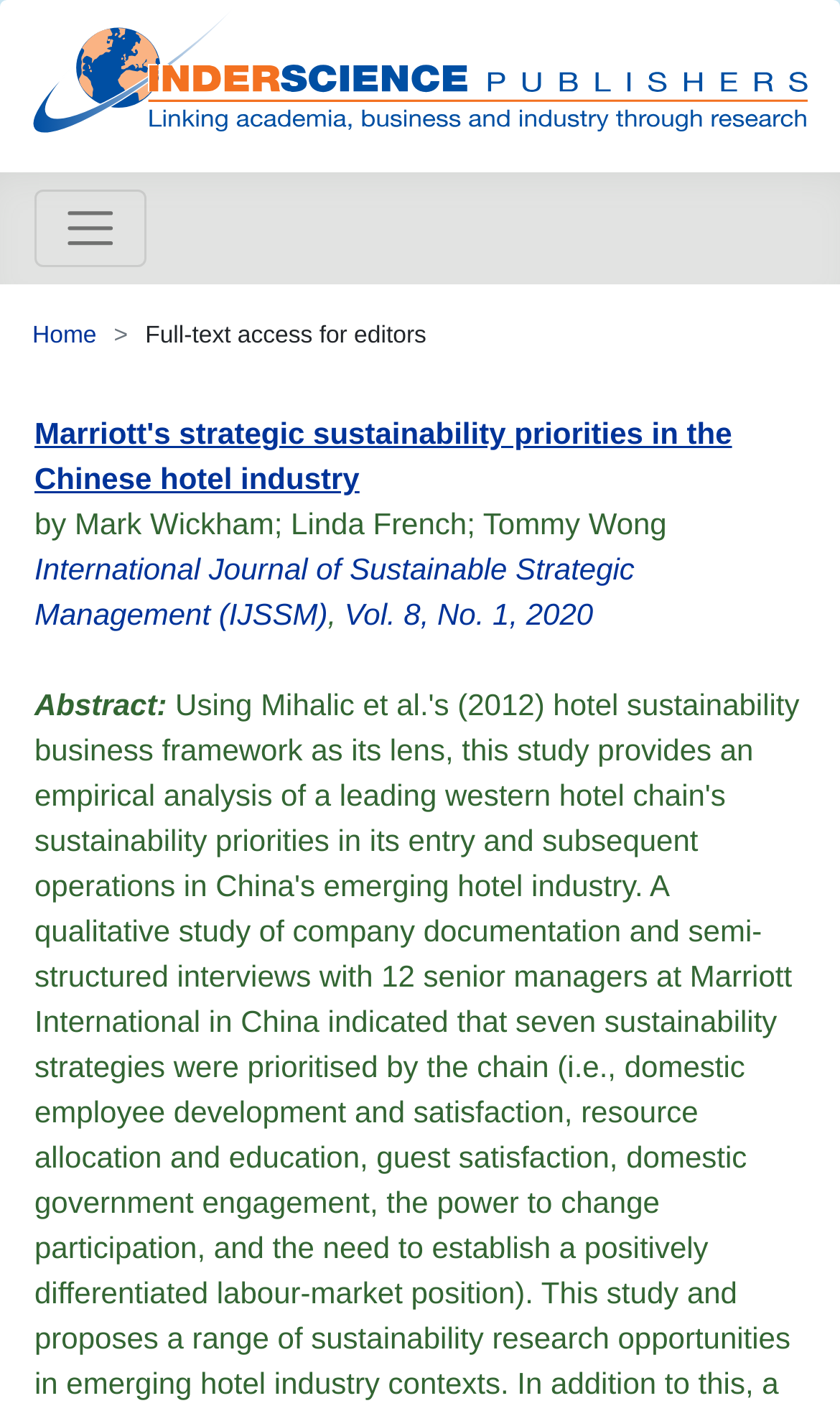Identify the bounding box for the UI element that is described as follows: "Vol. 8, No. 1, 2020".

[0.41, 0.421, 0.706, 0.446]